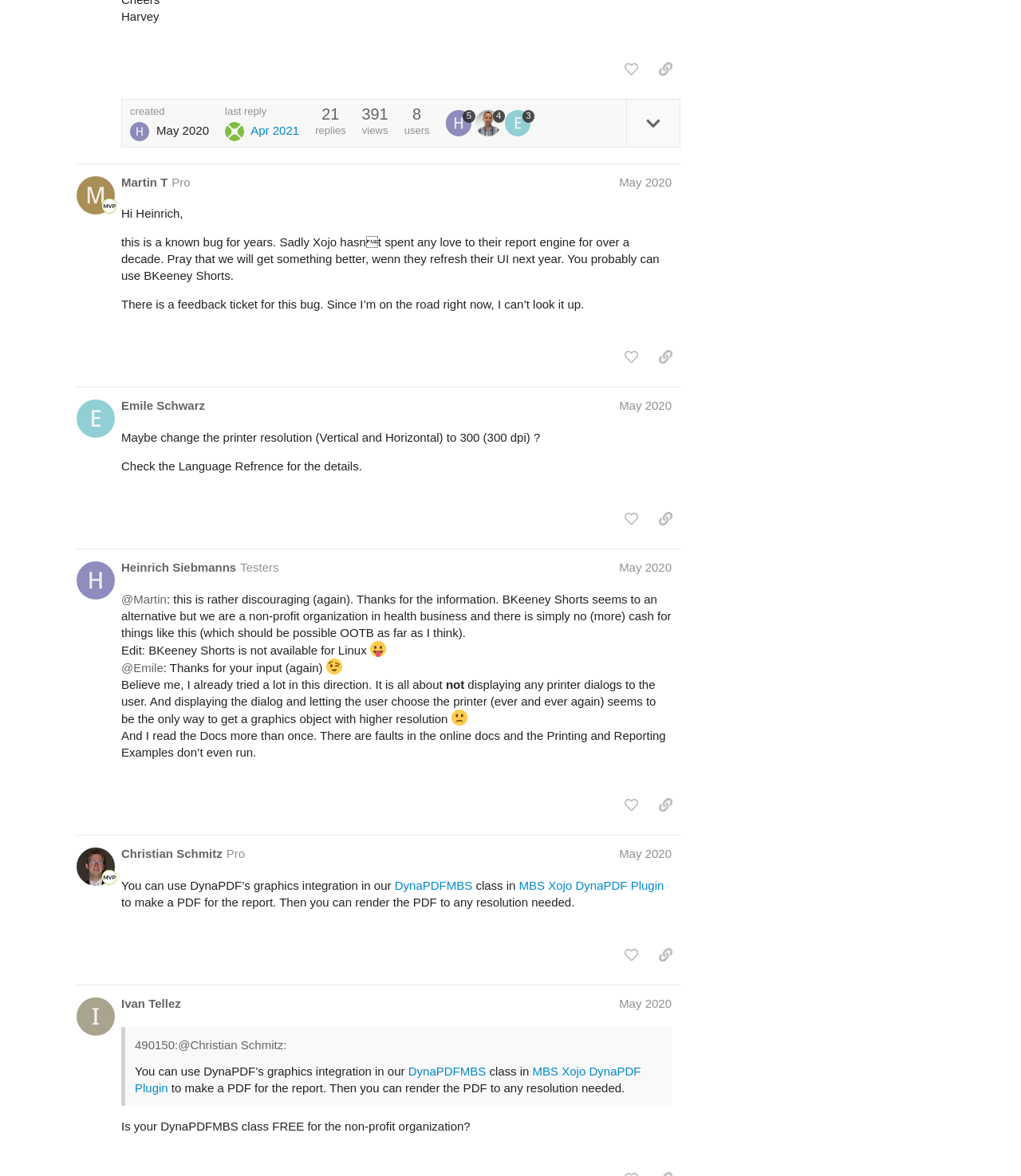Find the bounding box coordinates for the element described here: "May 2020".

[0.606, 0.477, 0.658, 0.488]